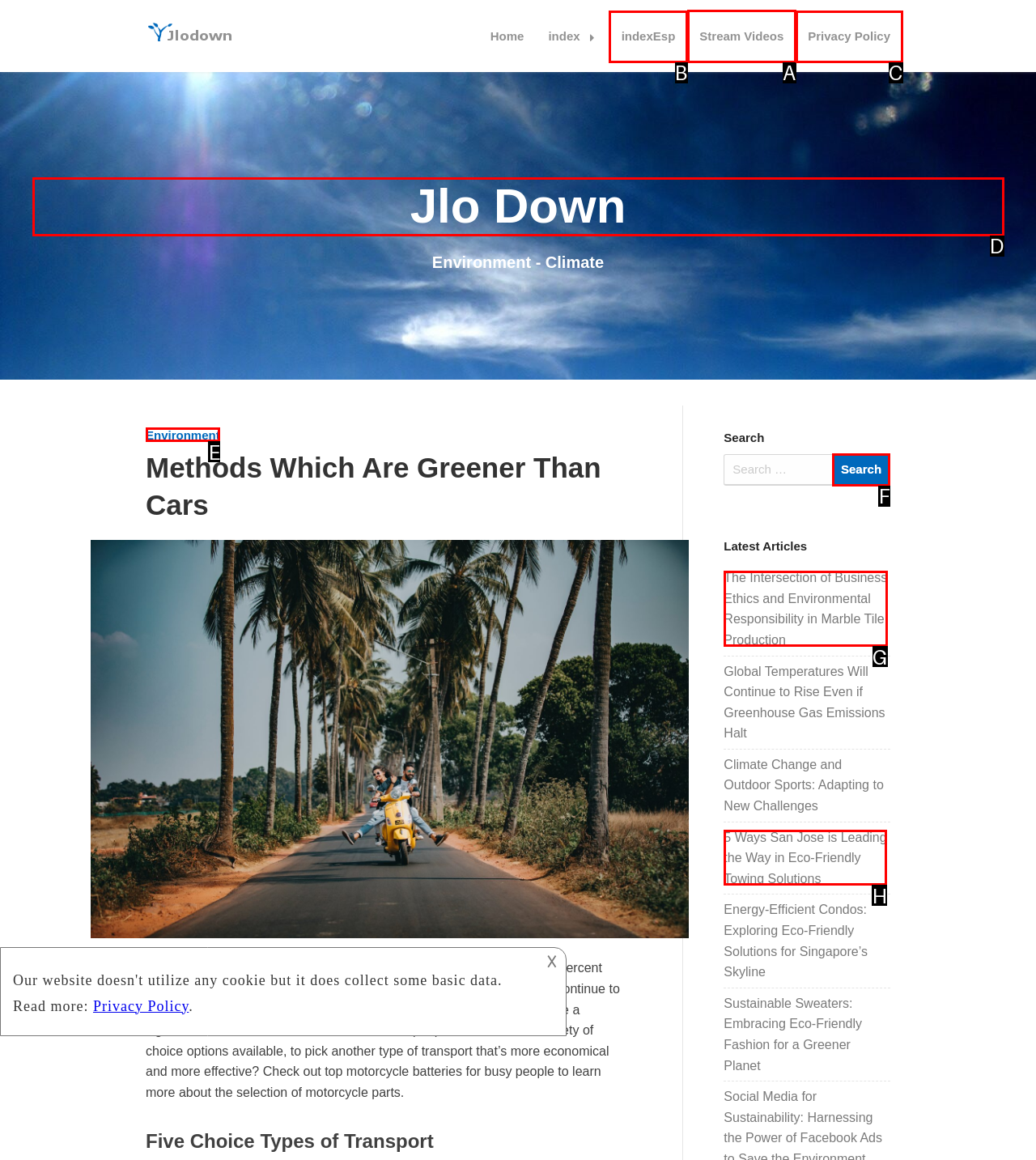Point out the letter of the HTML element you should click on to execute the task: Click on the 'Stream Videos' link
Reply with the letter from the given options.

A